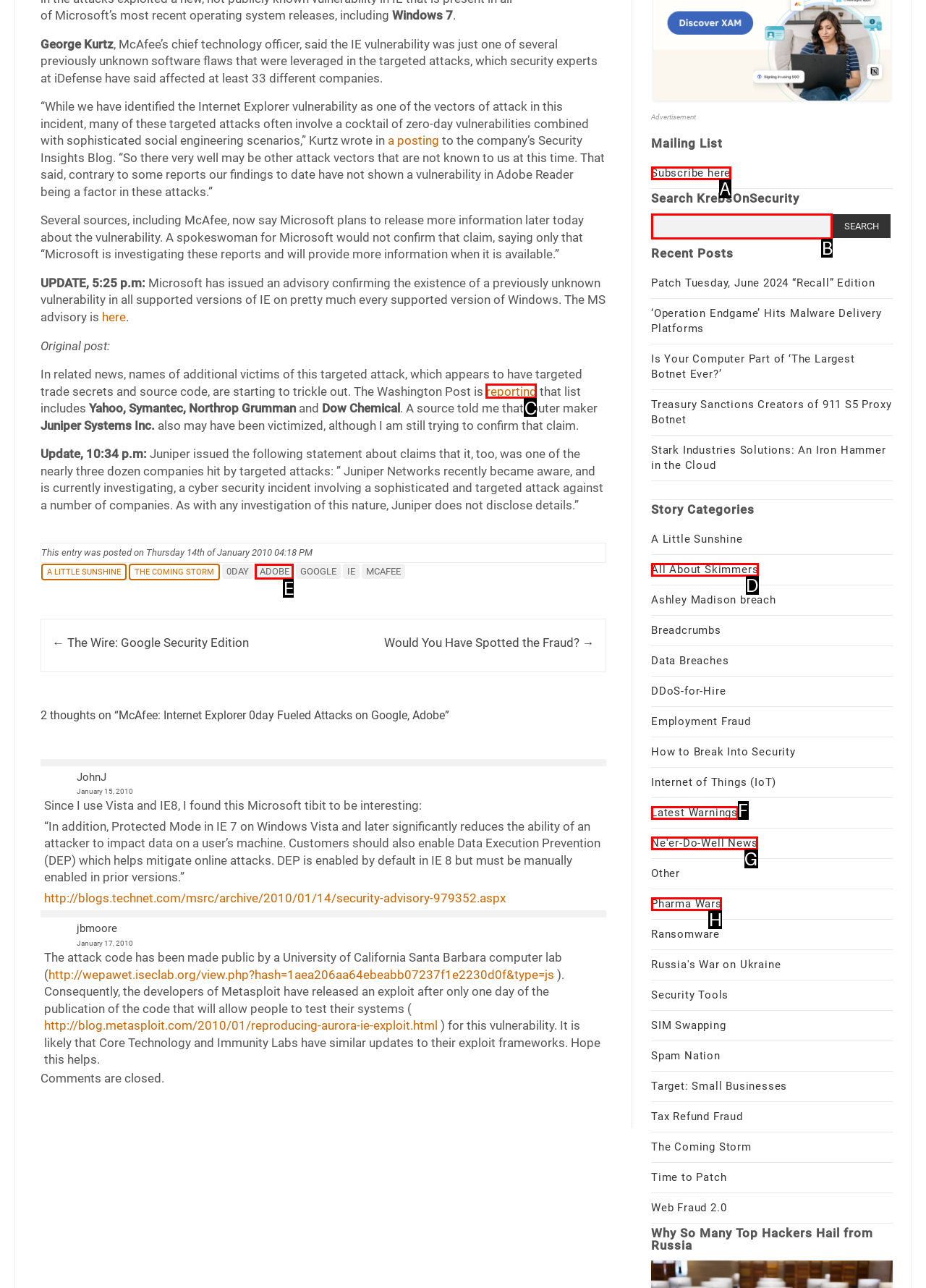Which HTML element matches the description: reporting the best? Answer directly with the letter of the chosen option.

C